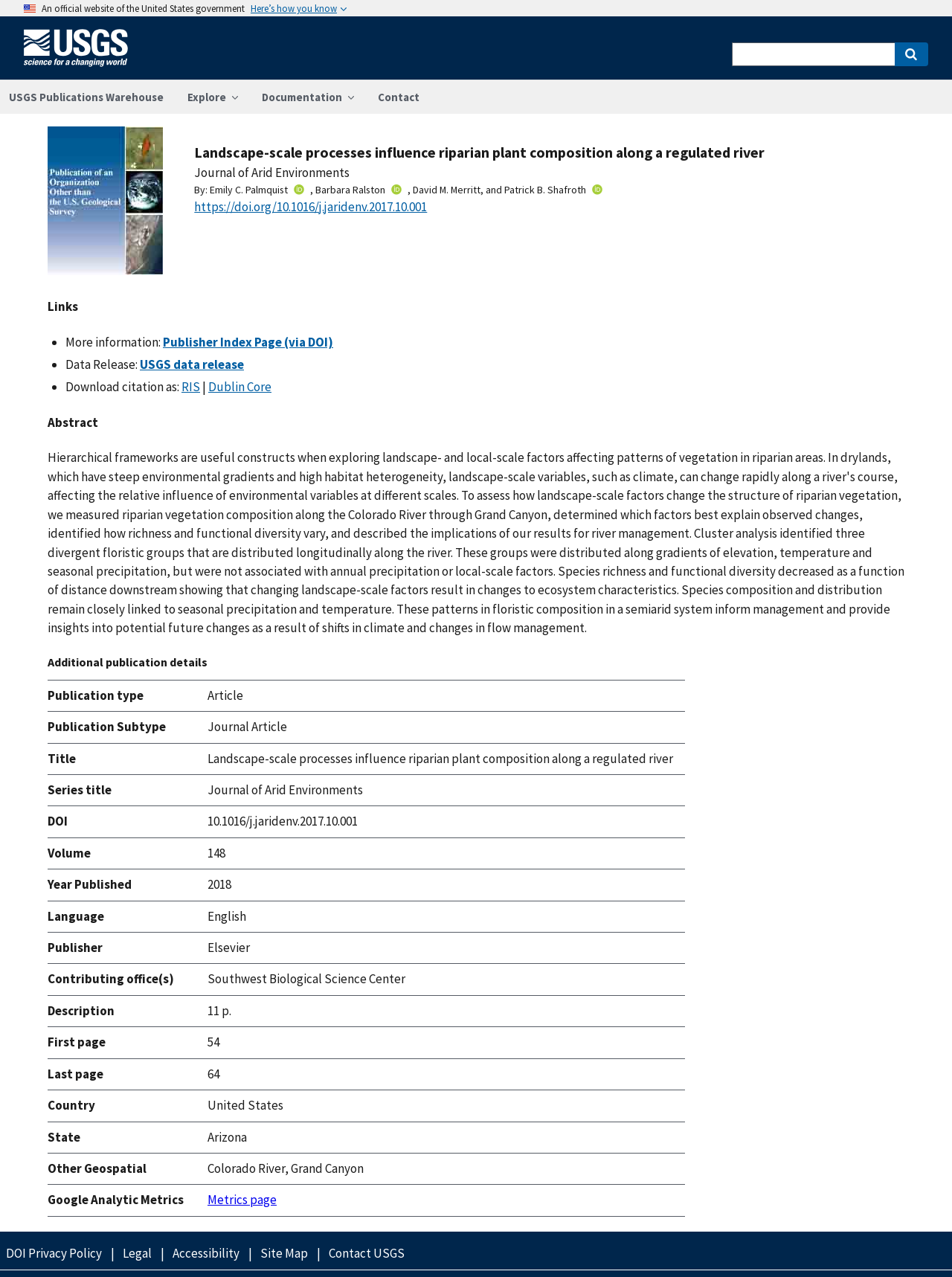Look at the image and write a detailed answer to the question: 
What is the name of the journal?

I found the answer by looking at the text 'Journal of Arid Environments' which is located below the main heading 'Landscape-scale processes influence riparian plant composition along a regulated river'.